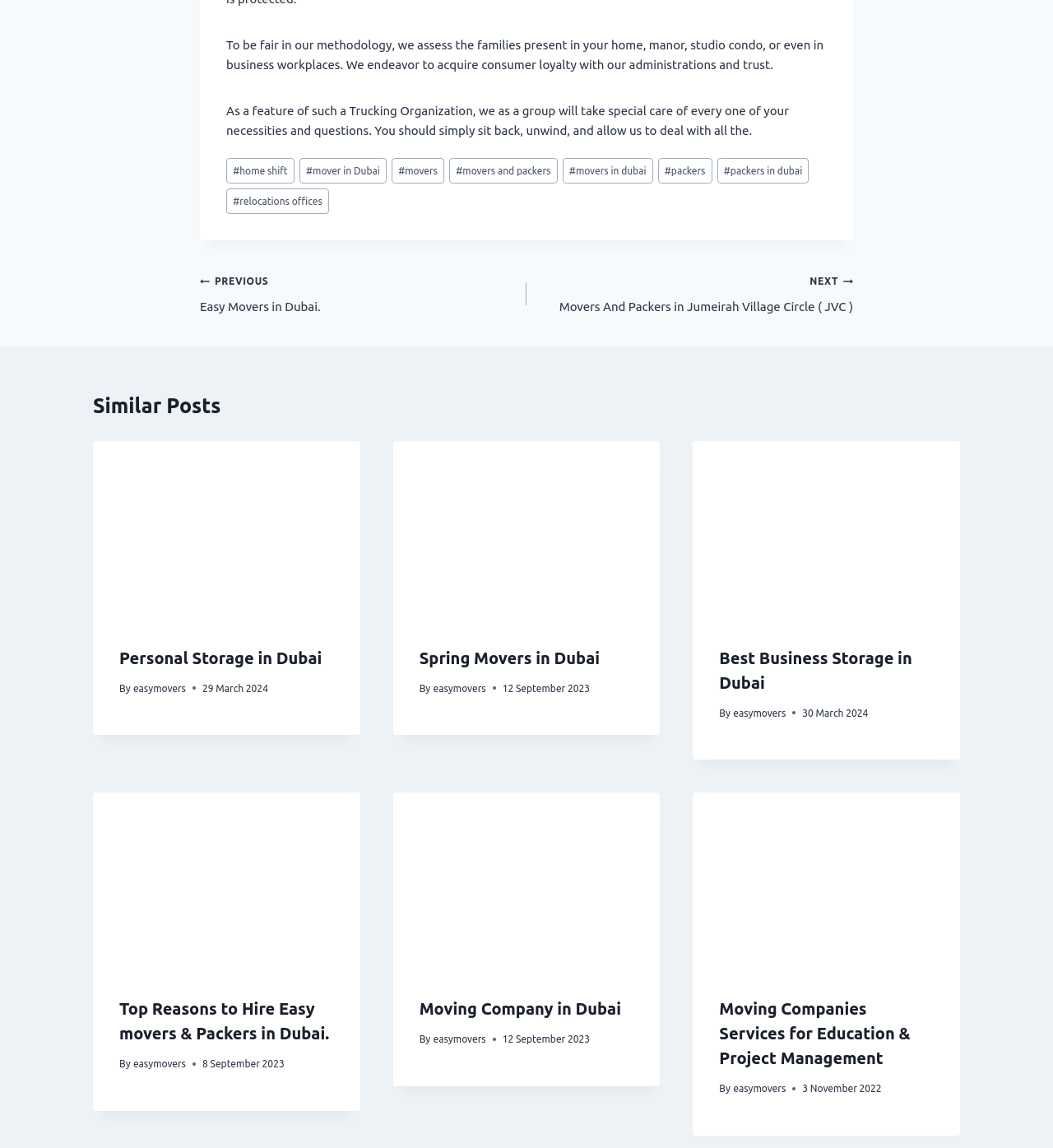What is the date of the second article?
Using the image, answer in one word or phrase.

12 September 2023